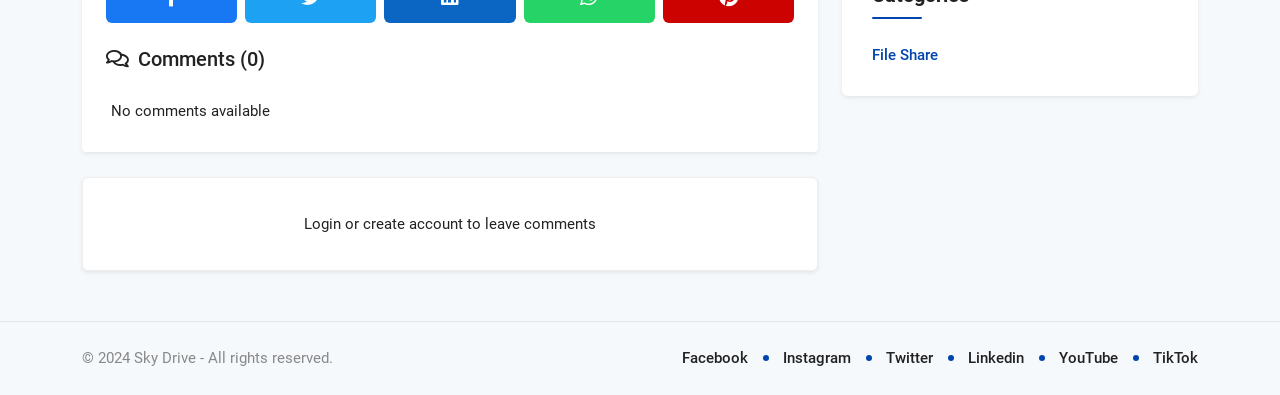Give a concise answer using only one word or phrase for this question:
What is the purpose of the 'File Share' link?

To share files